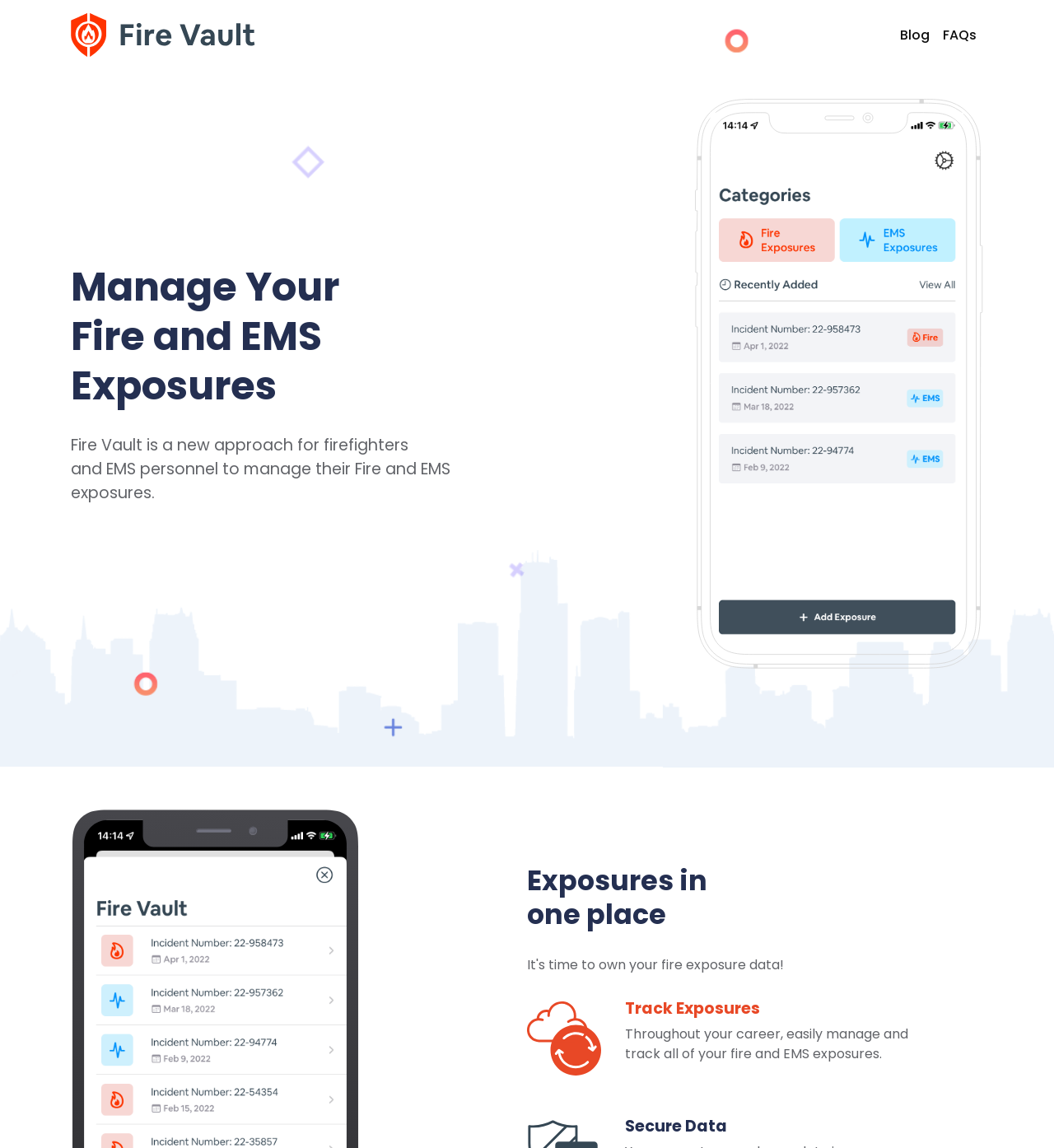Provide an in-depth caption for the webpage.

The webpage is about Fire Vault, a platform for firefighters to manage their fire exposures. At the top left, there is a logo, which is an image linked to the homepage. Next to the logo, there is a heading that reads "Manage Your Fire and EMS Exposures". Below the heading, there are two lines of text that describe Fire Vault as a new approach for firefighters and EMS personnel to manage their fire and EMS exposures.

On the top right, there are two links, "Blog" and "FAQs", positioned side by side. 

In the middle of the page, there is a heading that says "Exposures in one place". Below this heading, there are three sections. The first section has a heading "Track Exposures" and two lines of text that describe the ability to easily manage and track all fire and EMS exposures throughout one's career. The second section has a heading "Secure Data", but there is no additional text describing it. These sections are positioned vertically, with "Track Exposures" above "Secure Data".